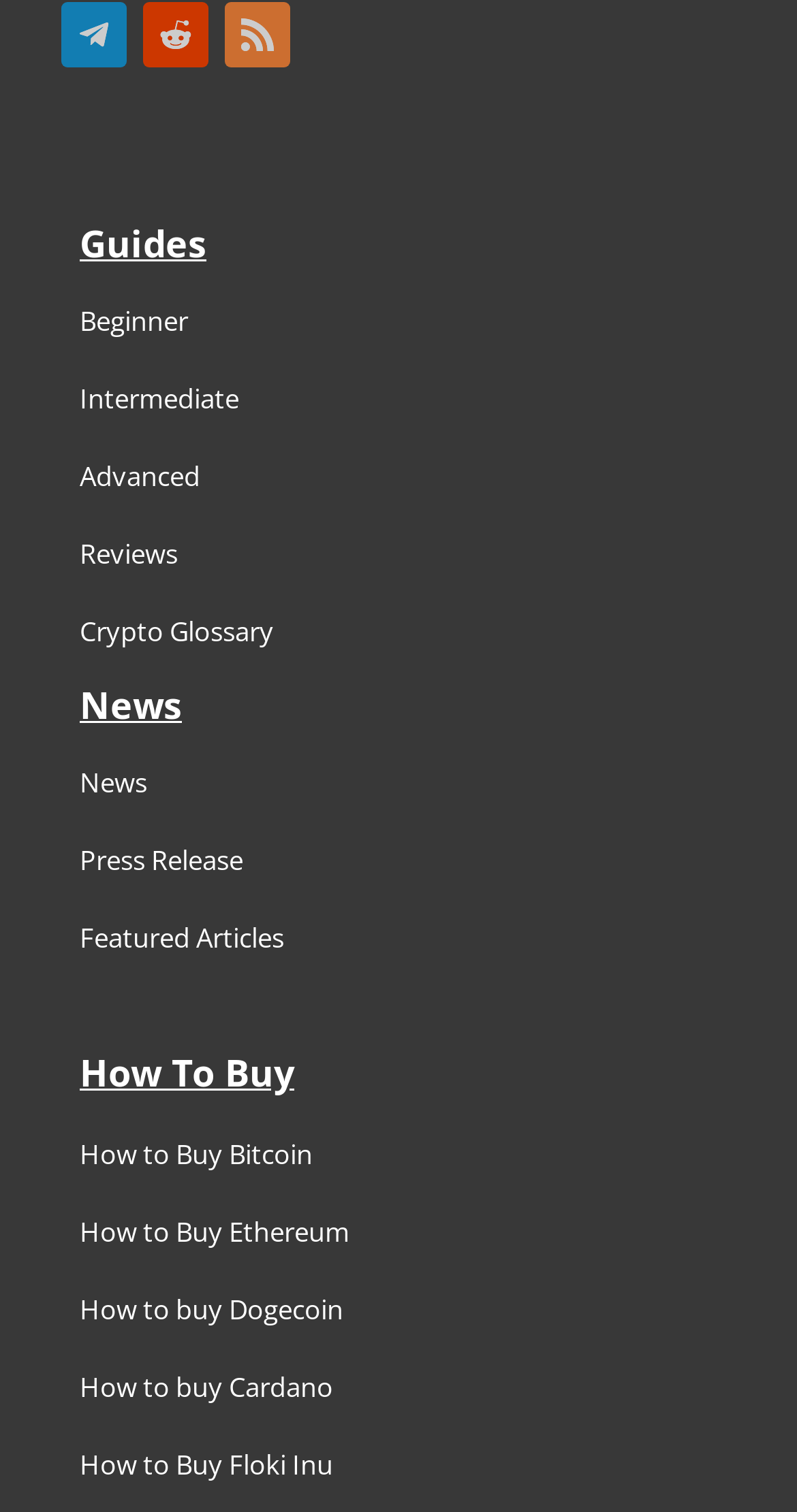Find the bounding box coordinates of the clickable area required to complete the following action: "Click on Beginner guide".

[0.1, 0.193, 0.236, 0.226]